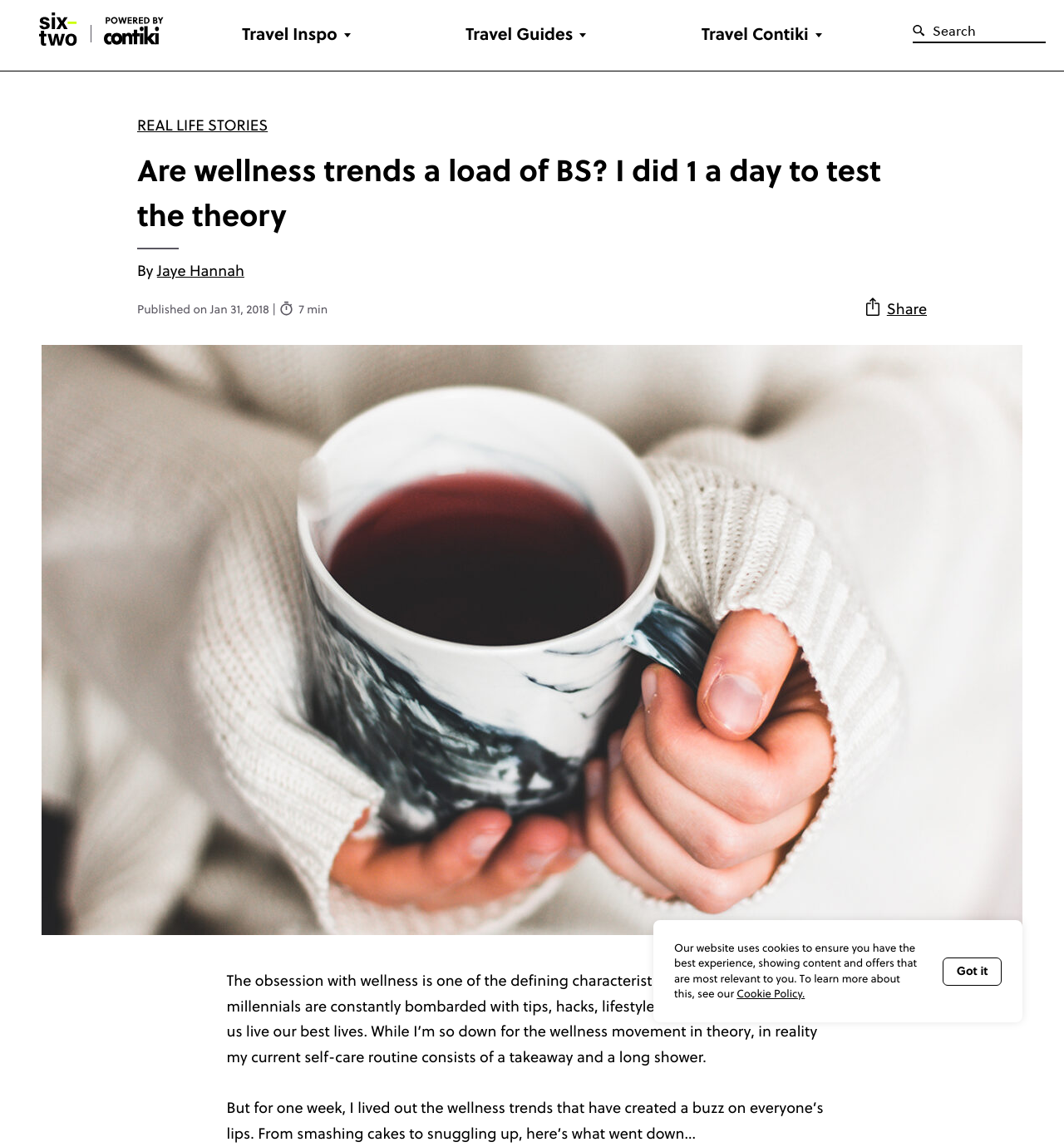Summarize the webpage in an elaborate manner.

This webpage appears to be an article about wellness trends, with the title "Are wellness trends a load of BS? I did 1 a day to test the theory". At the top of the page, there is a search bar and several links to different categories, including "Travel Inspo", "Foodie", and "Pop Culture". Below these links, there is a section with more specific travel-related links, such as "Africa", "Asia", and "Europe".

The main content of the article begins with a heading that matches the title, followed by the author's name, "Jaye Hannah", and the publication date, "Jan 31, 2018". The article is estimated to be a 7-minute read.

The article starts with a brief introduction to the wellness movement and the author's personal experience with it. Below the introduction, there is a large image of a girl holding a cup of tea, which takes up most of the page.

The main body of the article is divided into several paragraphs, where the author describes their experiment with different wellness trends, such as "smashing cakes" and "snuggling up". The text is written in a conversational tone and includes some personal anecdotes.

At the bottom of the page, there is a section with a cookie policy notice, which includes a link to learn more about the website's cookie policy. There is also a "Got it" button to acknowledge the notice.

Throughout the page, there are several sharing icons and a "Share" button, allowing users to share the article on social media.